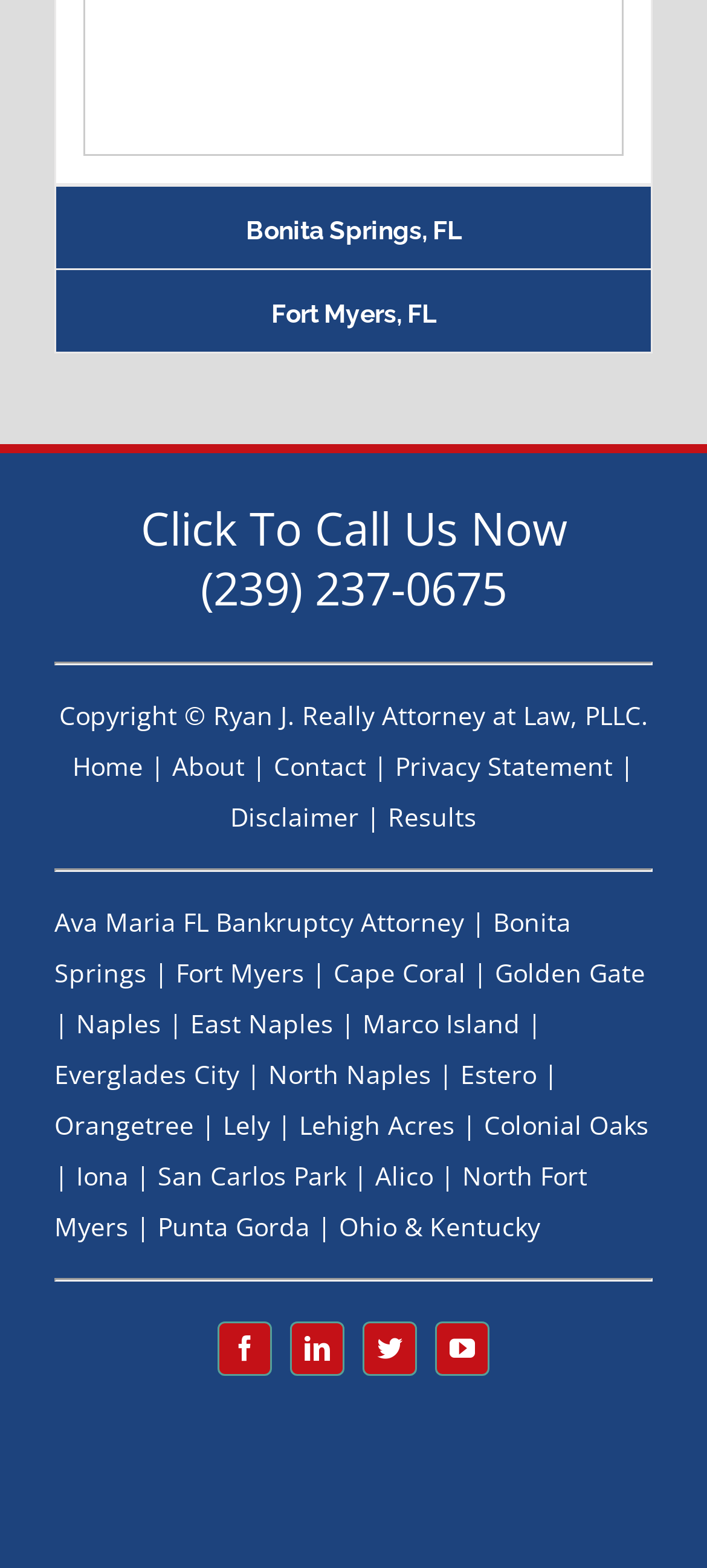Answer the following query with a single word or phrase:
What is the name of the attorney?

Ryan J. Really